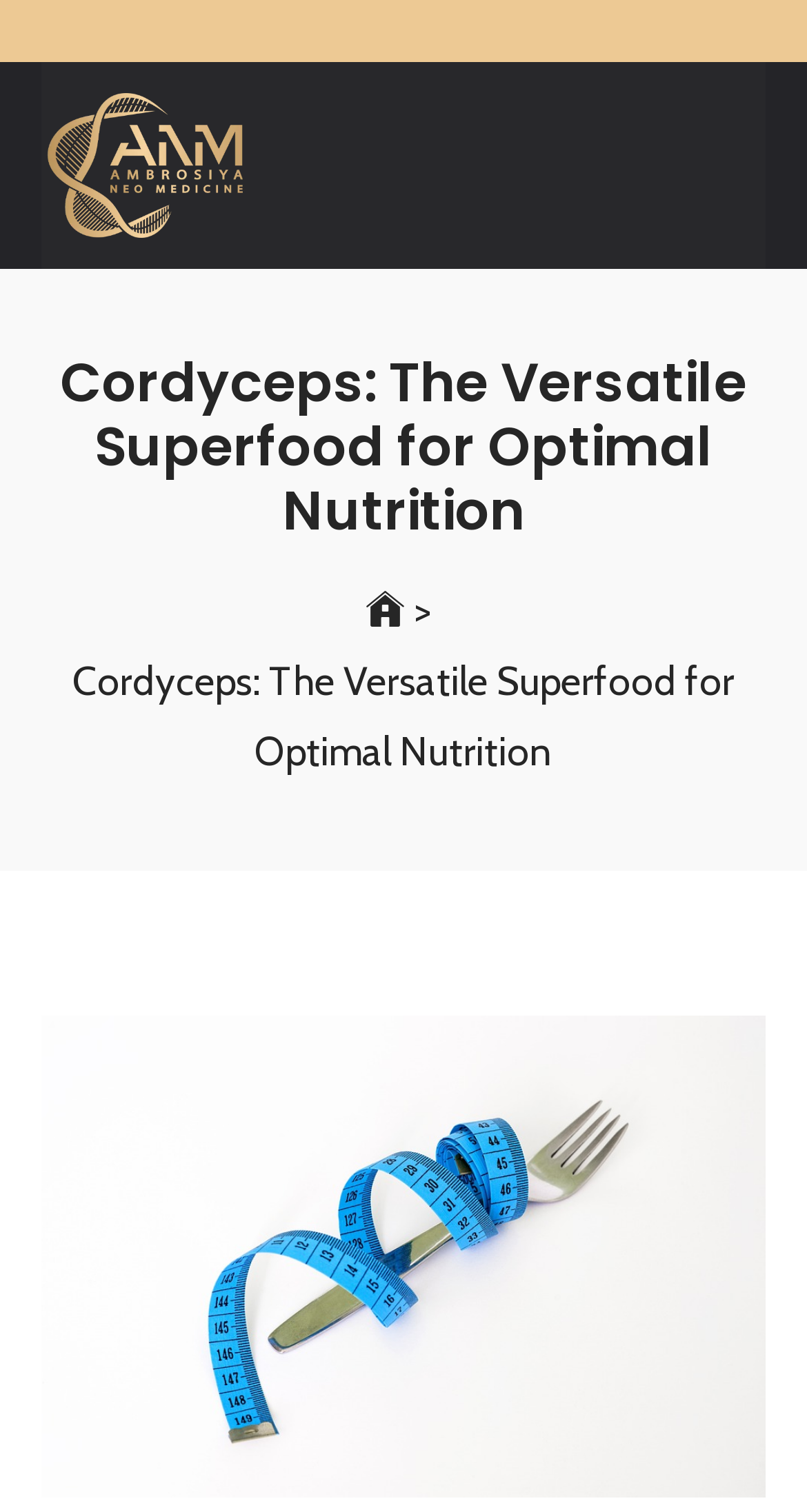Provide a one-word or short-phrase answer to the question:
How many links are in the breadcrumb navigation?

2